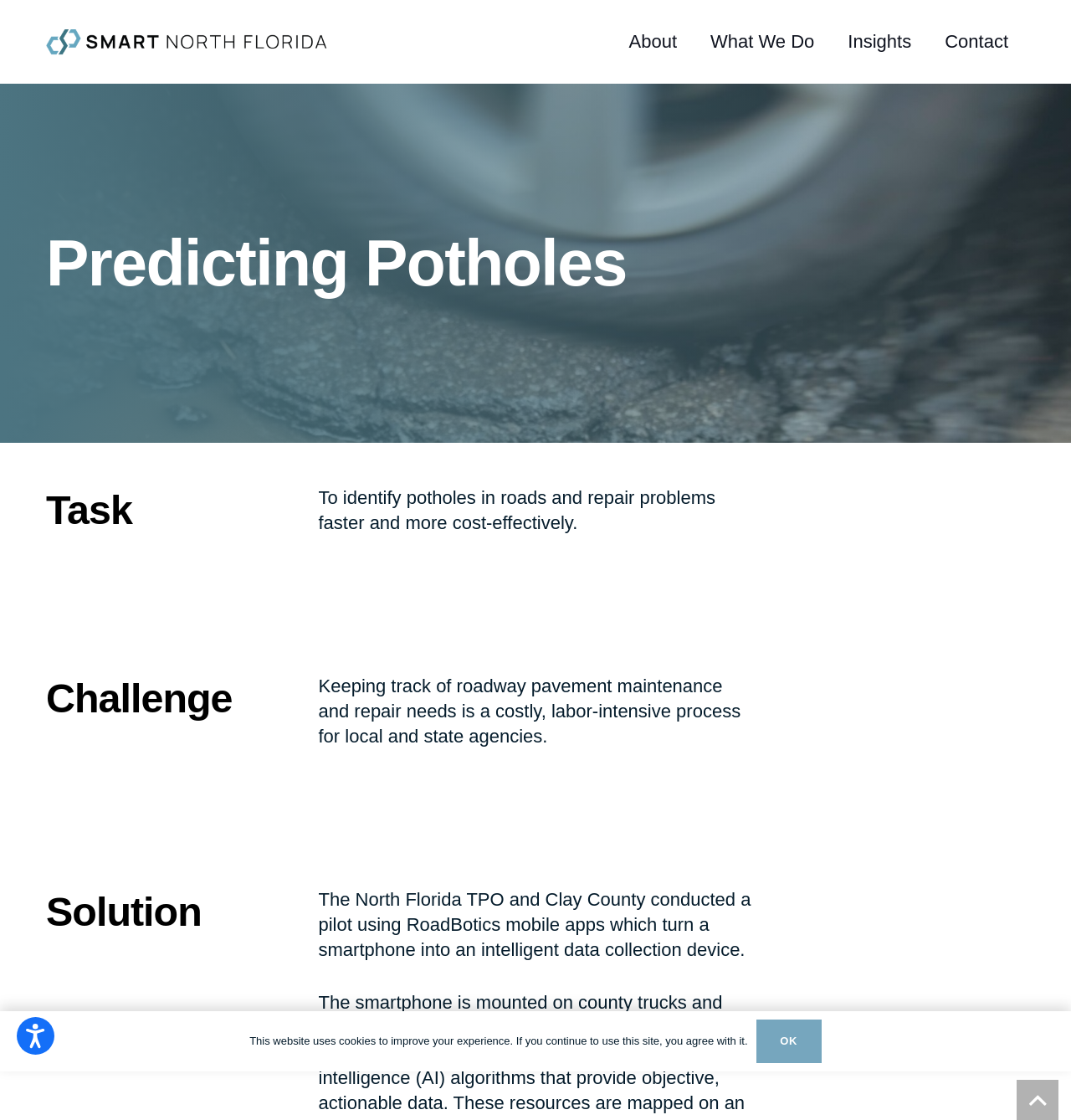What is the purpose of the website?
Using the image, give a concise answer in the form of a single word or short phrase.

Predicting Potholes